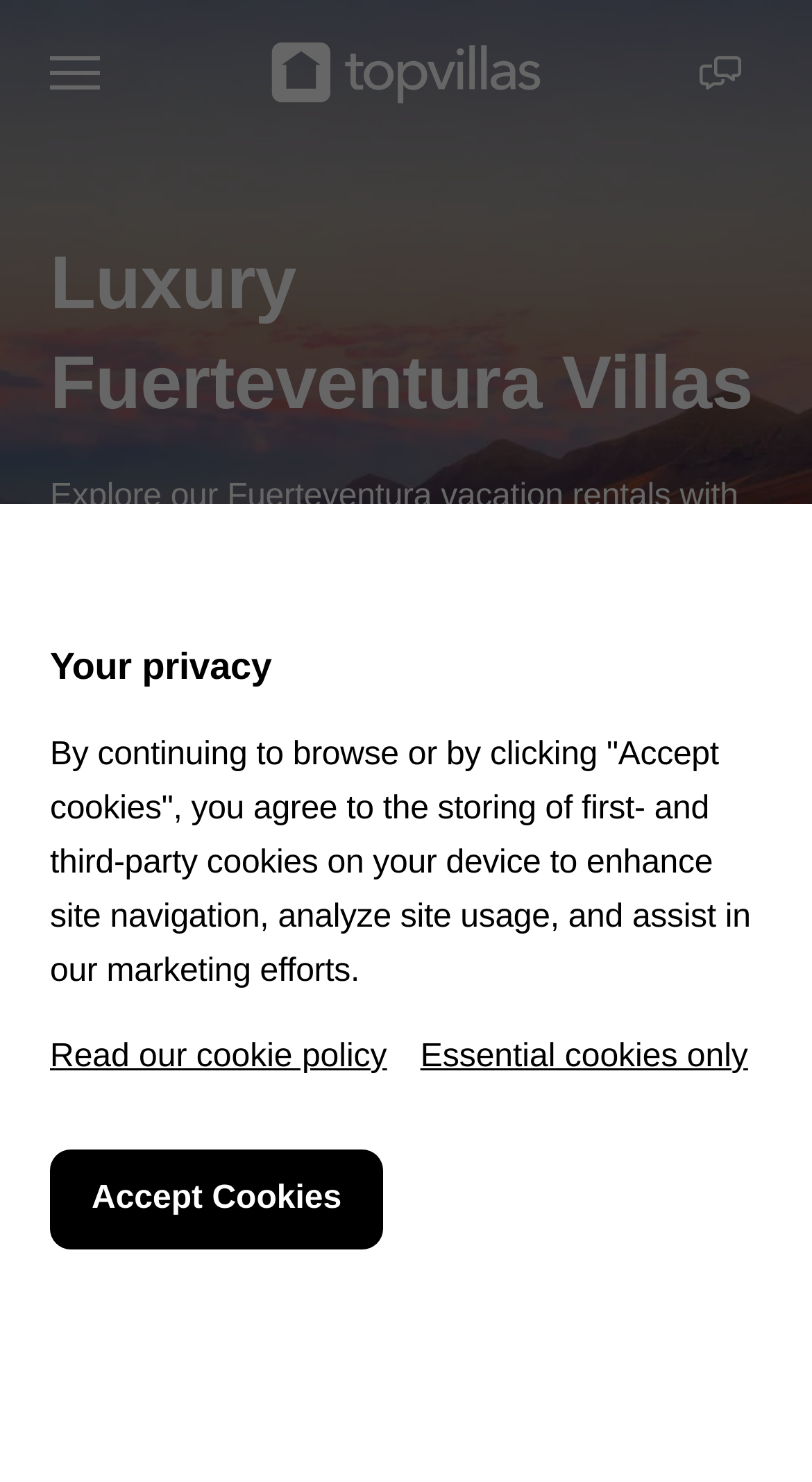Identify and provide the title of the webpage.

Luxury Fuerteventura Villas